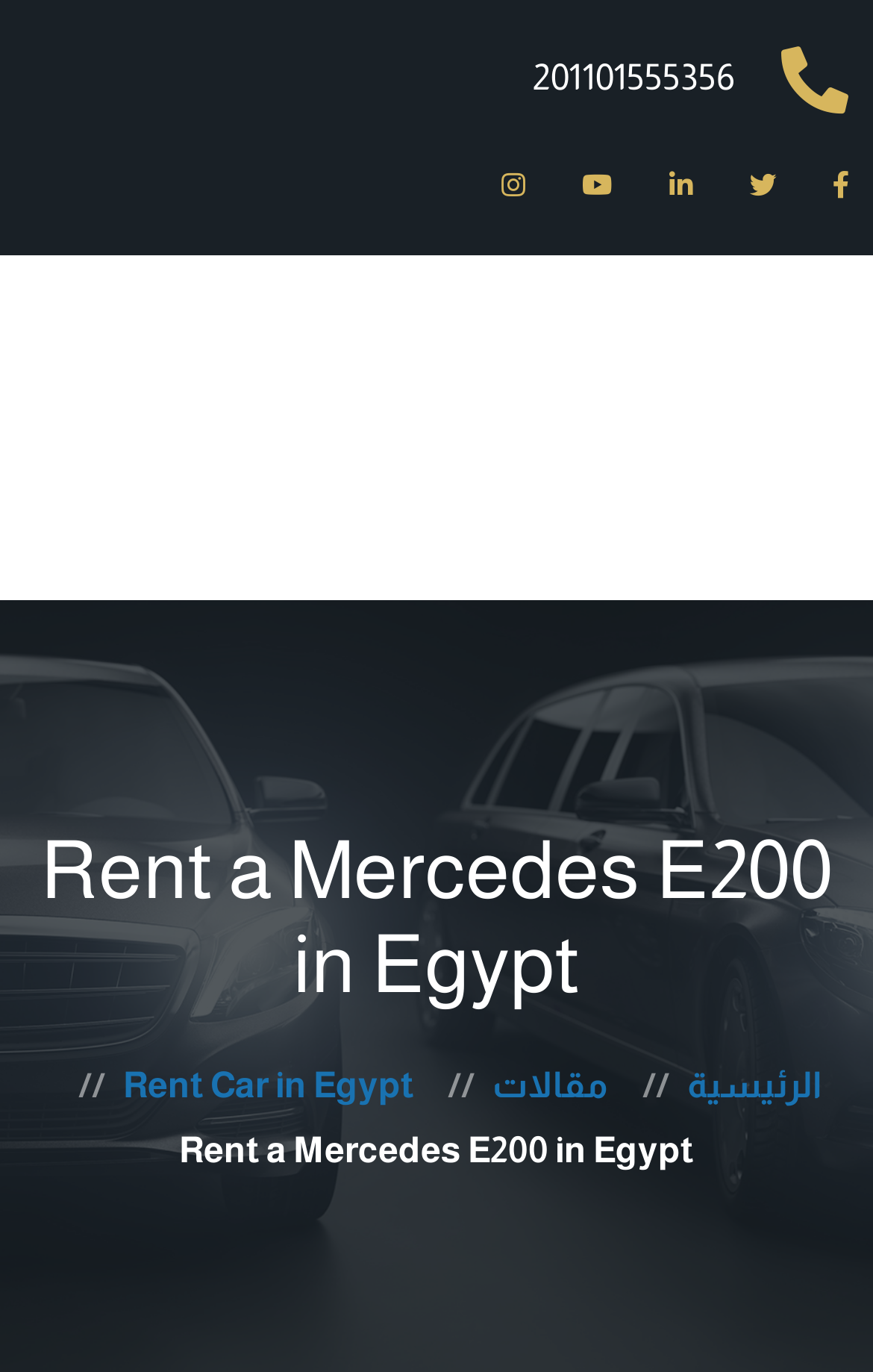Point out the bounding box coordinates of the section to click in order to follow this instruction: "View articles".

[0.564, 0.777, 0.697, 0.805]